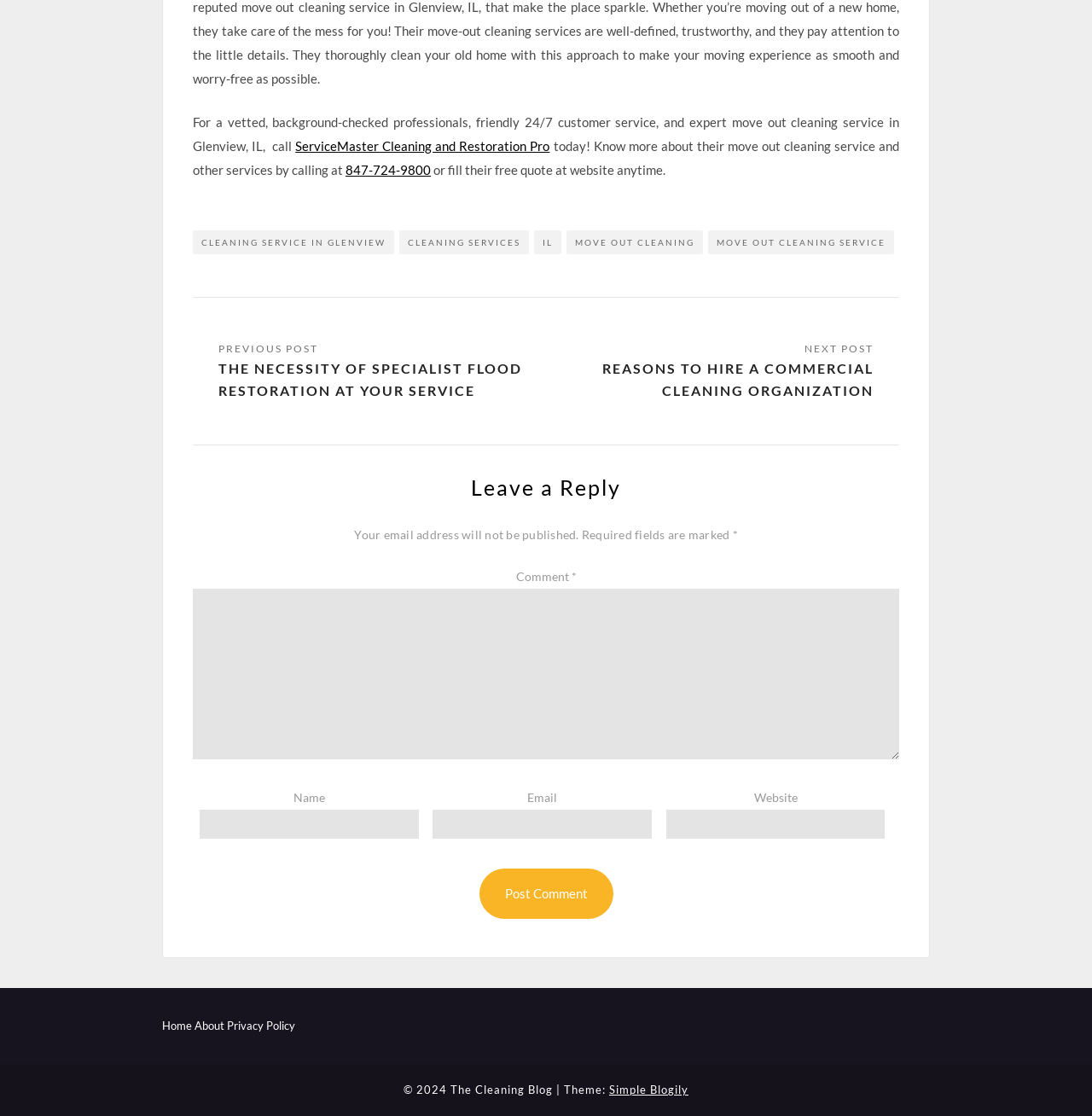Please predict the bounding box coordinates of the element's region where a click is necessary to complete the following instruction: "Leave a comment". The coordinates should be represented by four float numbers between 0 and 1, i.e., [left, top, right, bottom].

[0.439, 0.779, 0.561, 0.823]